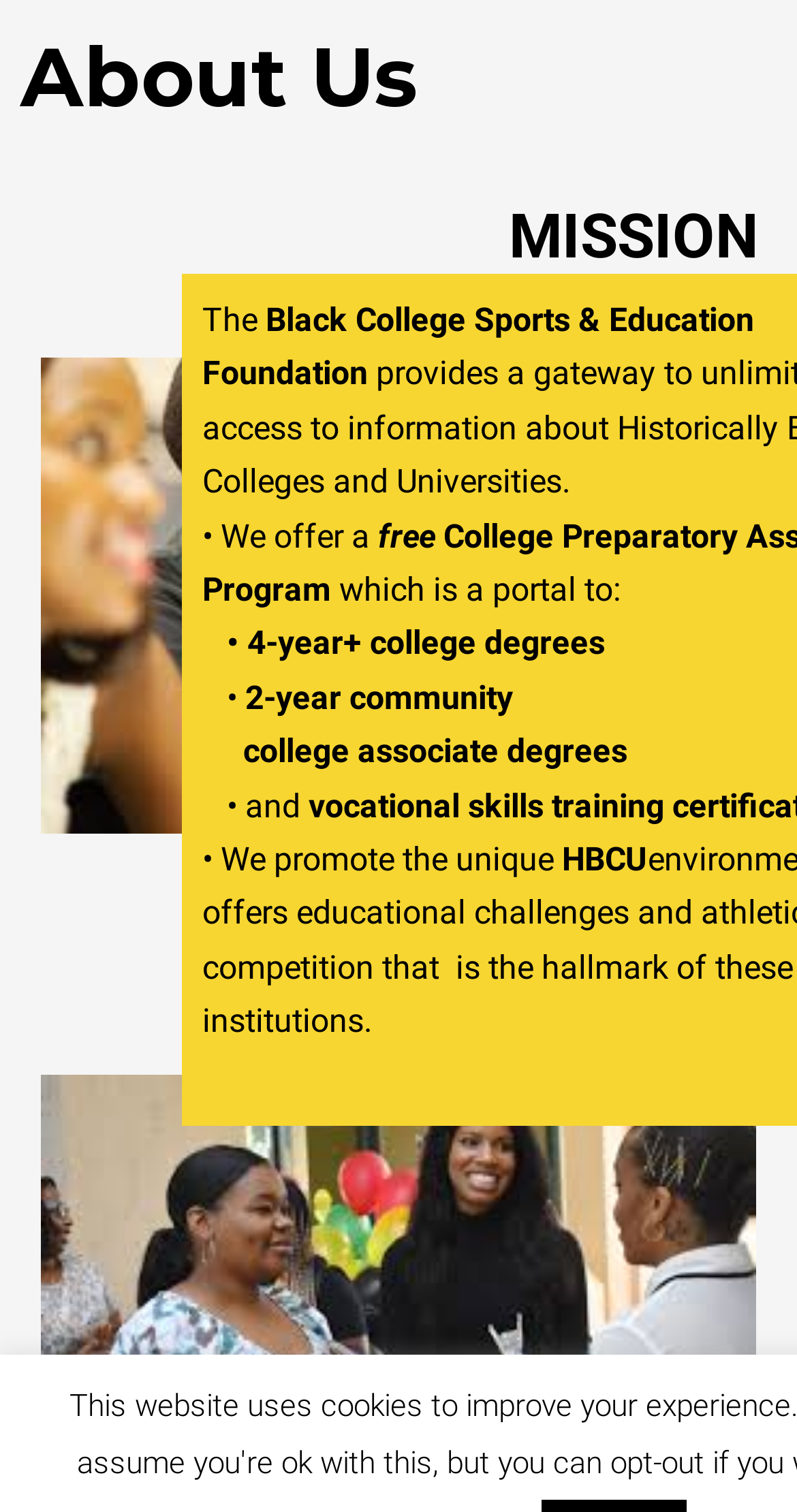What does the foundation promote?
Refer to the image and provide a thorough answer to the question.

According to the webpage, the Black College Sports & Education Foundation promotes the unique aspects of Historically Black Colleges and Universities (HBCU). This is stated explicitly in the text, highlighting the foundation's focus on HBCU.